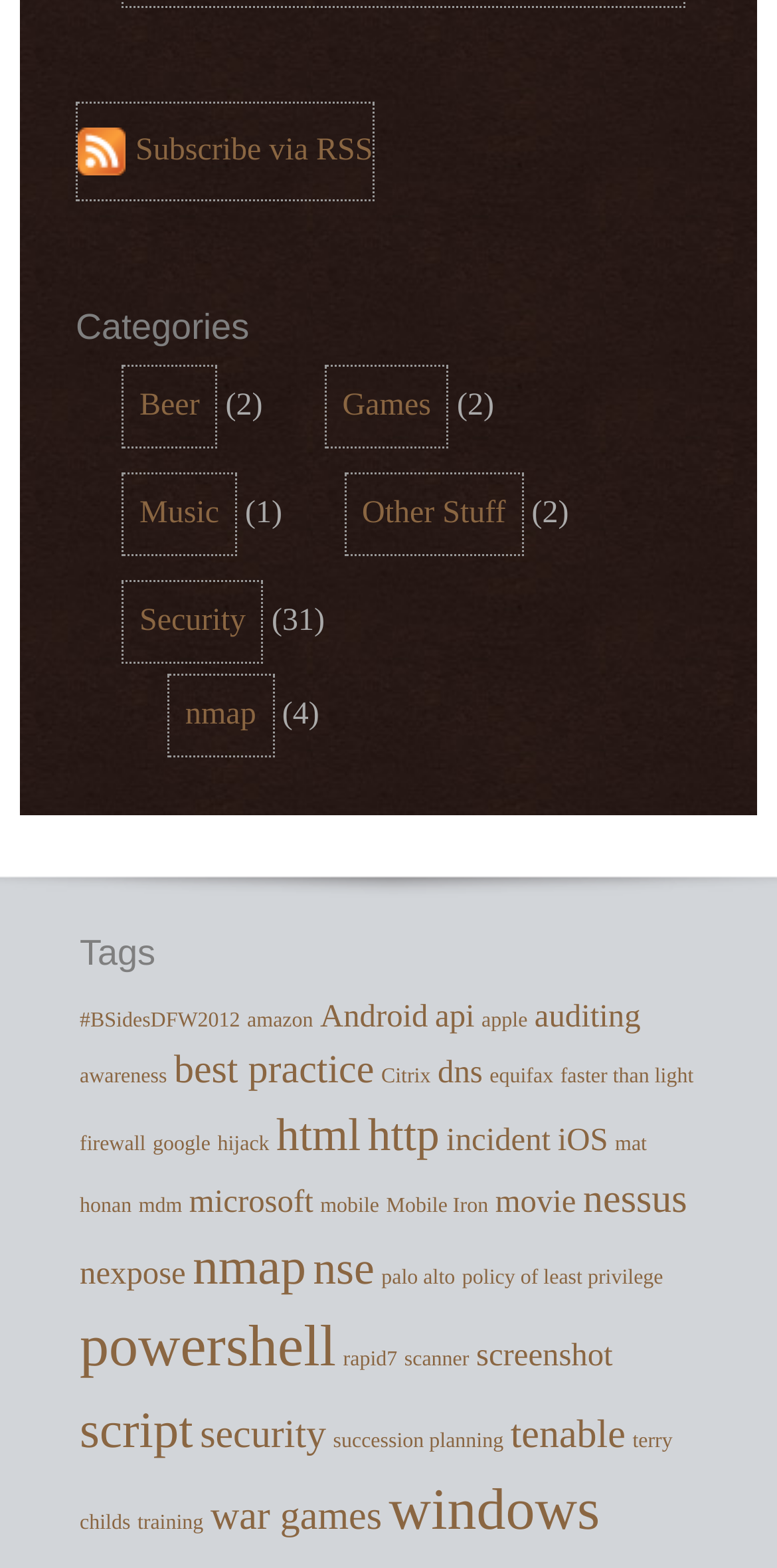Determine the bounding box coordinates for the HTML element described here: "faster than light".

[0.721, 0.68, 0.893, 0.694]